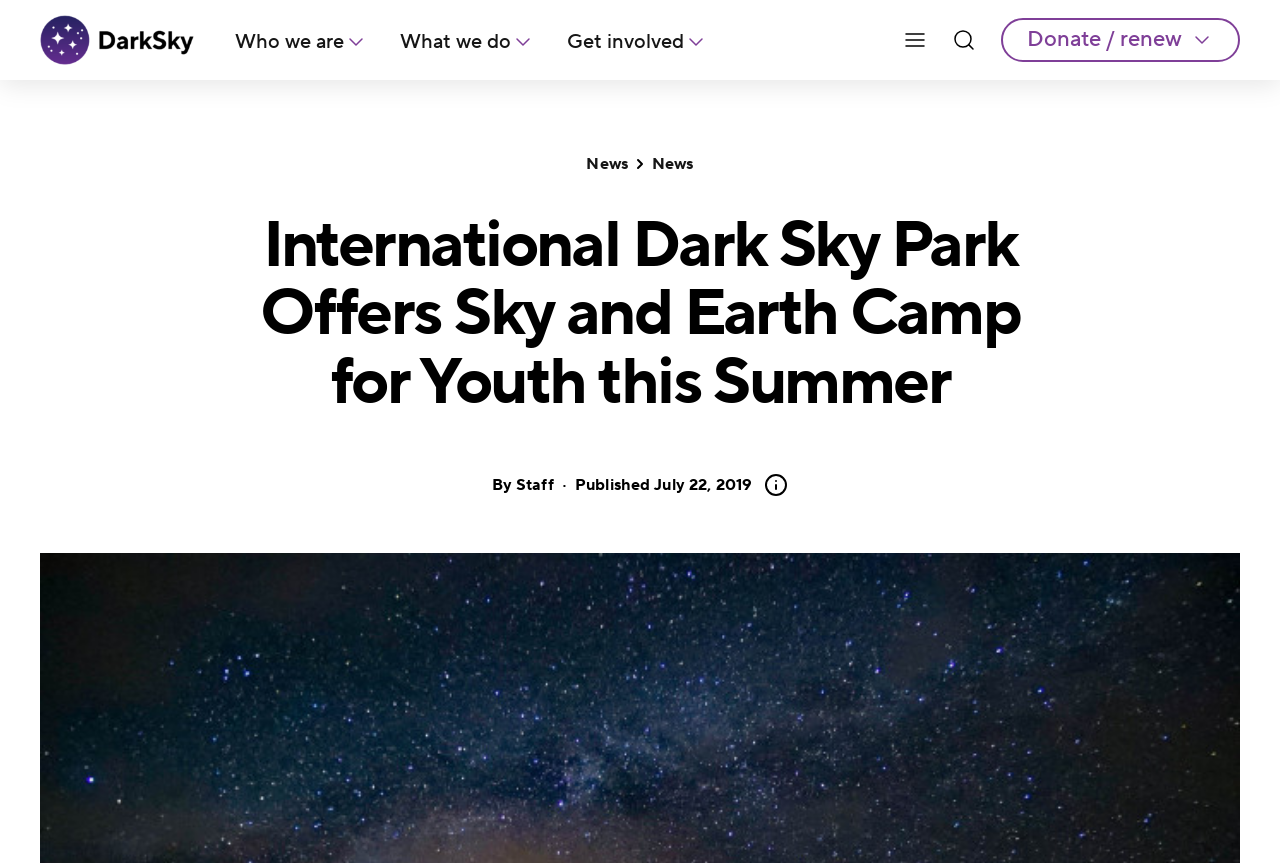Provide a comprehensive description of the webpage.

The webpage appears to be an article page from DarkSky International, a organization focused on dark sky preservation. At the top left corner, there is a logo of DarkSky International, which is an image. Next to the logo, there is a primary navigation menu with links to "Who we are", "What we do", and "Get involved". Below the navigation menu, there is a header section with a heading that reads "International Dark Sky Park Offers Sky and Earth Camp for Youth this Summer". 

On the right side of the header section, there are links to "News" and a button to "Donate / renew". Below the header section, there is an article with a byline that reads "By Staff" and a publication date of "July 22, 2019". The article has a link to "More information about this article" at the bottom. 

At the top right corner, there is a utility navigation menu with links to "More", "Search", and "Donate / renew". The webpage has a total of 5 navigation links, 7 buttons, 2 images, and 7 links within the article section.